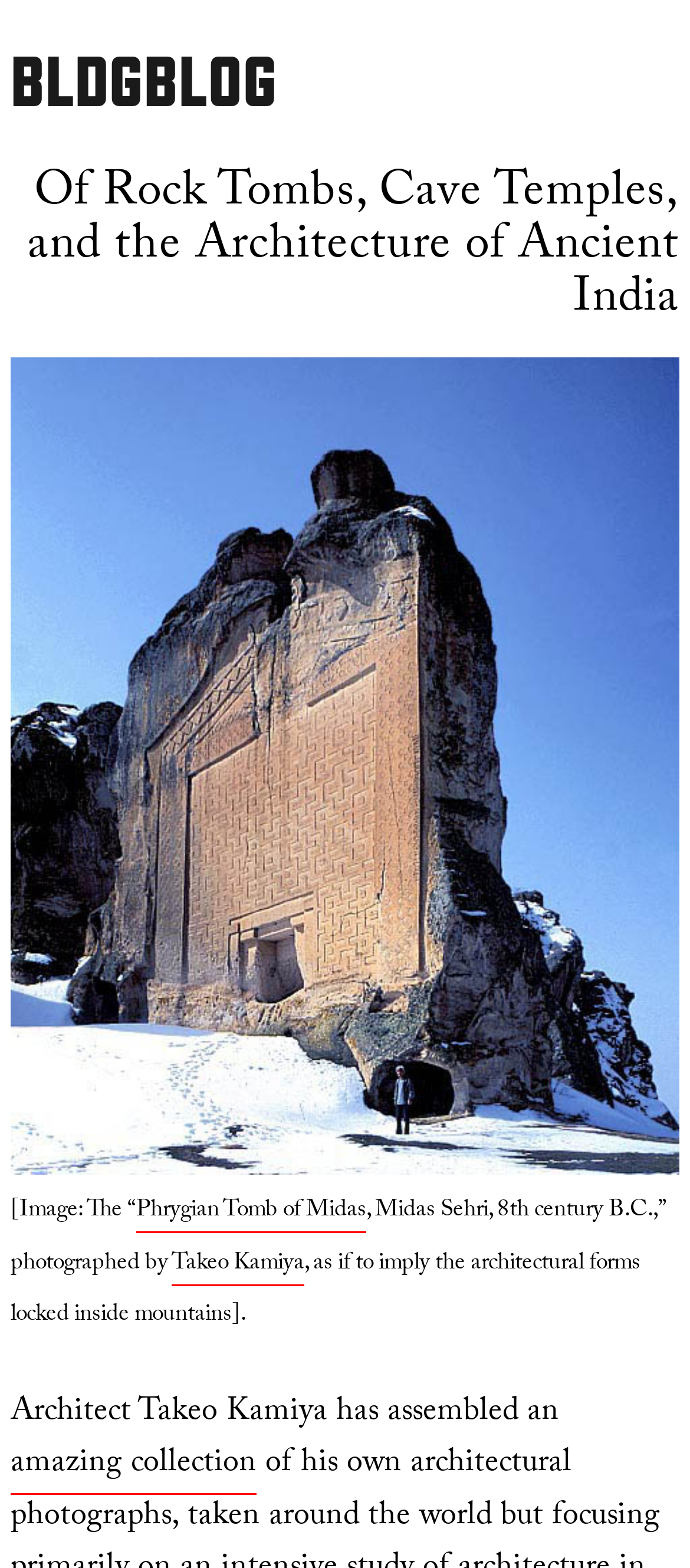Who photographed the Phrygian Tomb of Midas?
Using the image as a reference, answer with just one word or a short phrase.

Takeo Kamiya